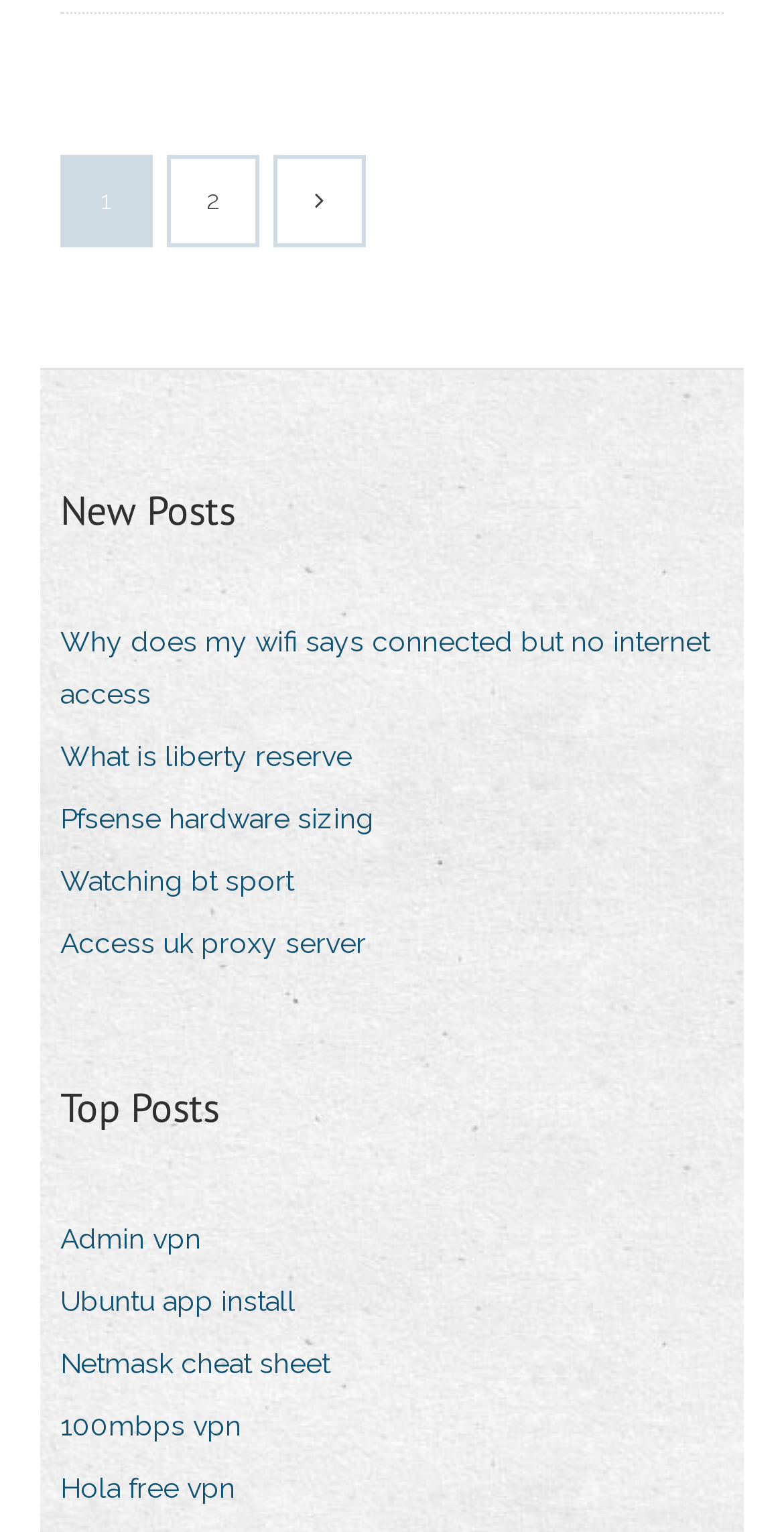Highlight the bounding box coordinates of the element that should be clicked to carry out the following instruction: "Visit Villa Camilla page". The coordinates must be given as four float numbers ranging from 0 to 1, i.e., [left, top, right, bottom].

None